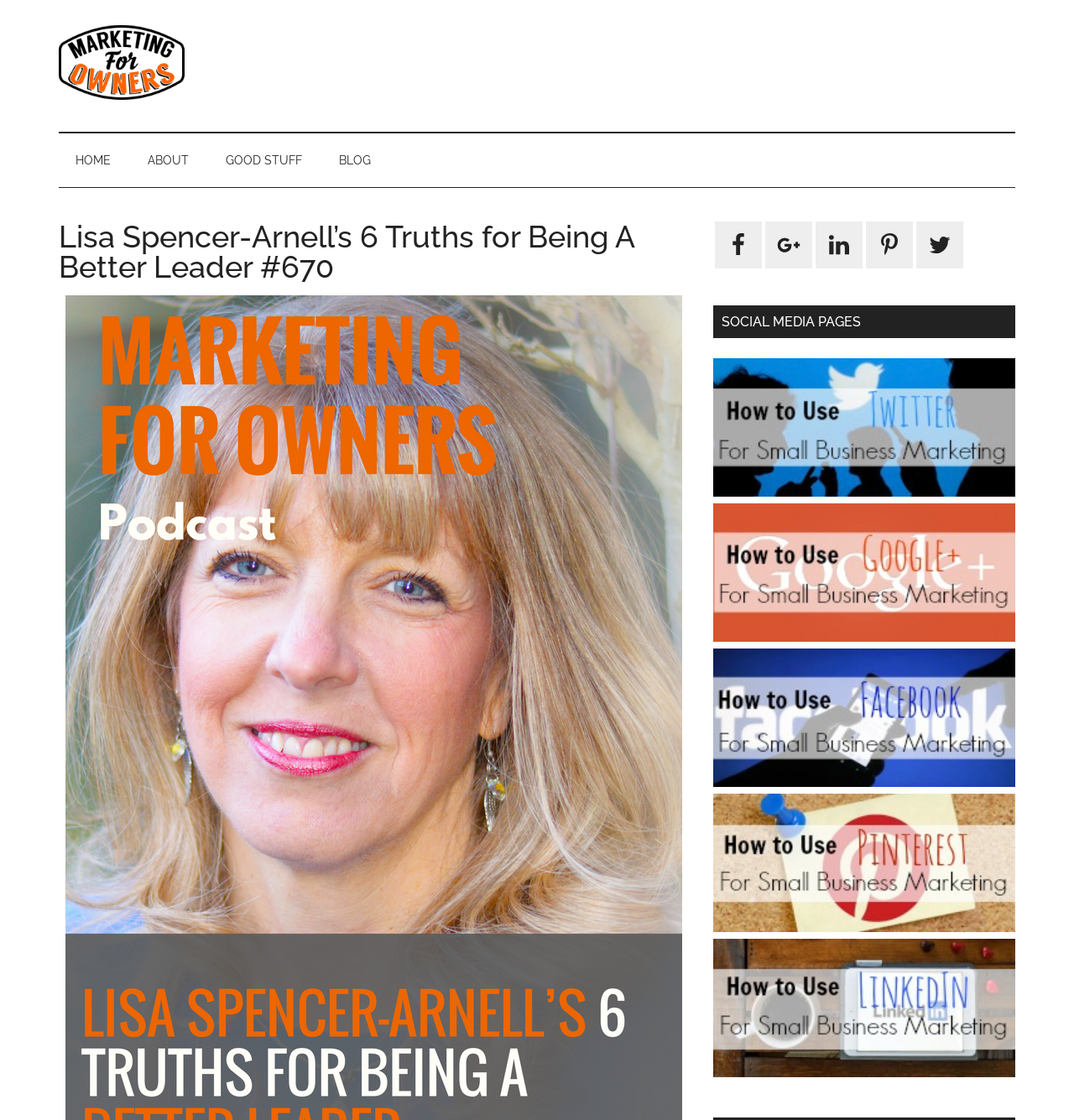Determine the bounding box coordinates of the region I should click to achieve the following instruction: "Visit the 'Facebook' social media page". Ensure the bounding box coordinates are four float numbers between 0 and 1, i.e., [left, top, right, bottom].

[0.666, 0.198, 0.709, 0.24]